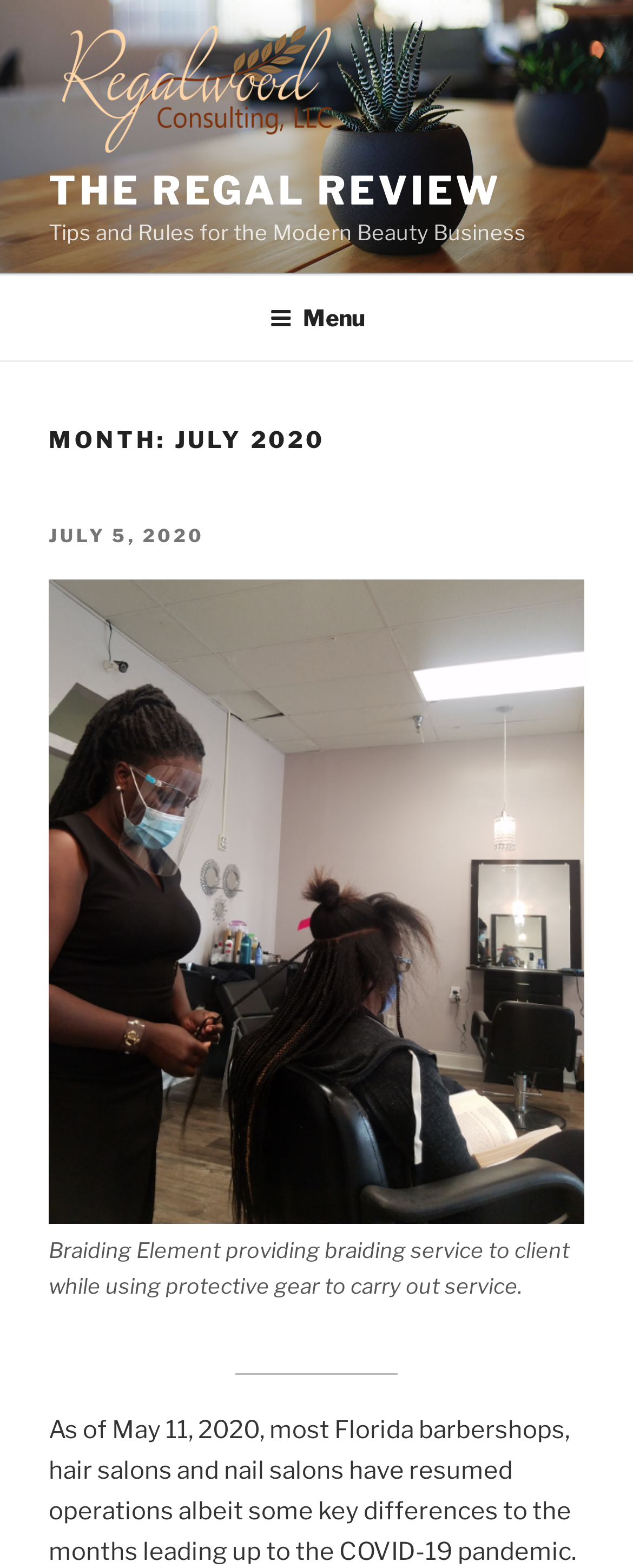Please respond in a single word or phrase: 
What is the date of the post?

July 5, 2020